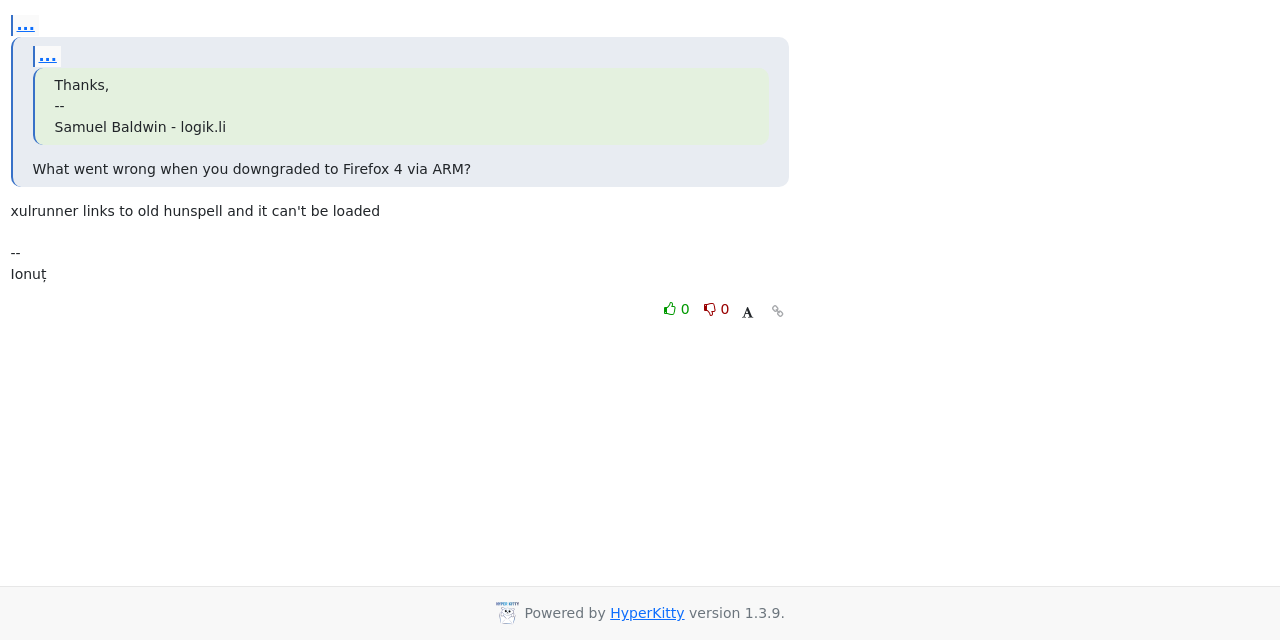Find and provide the bounding box coordinates for the UI element described here: "...". The coordinates should be given as four float numbers between 0 and 1: [left, top, right, bottom].

[0.008, 0.023, 0.03, 0.056]